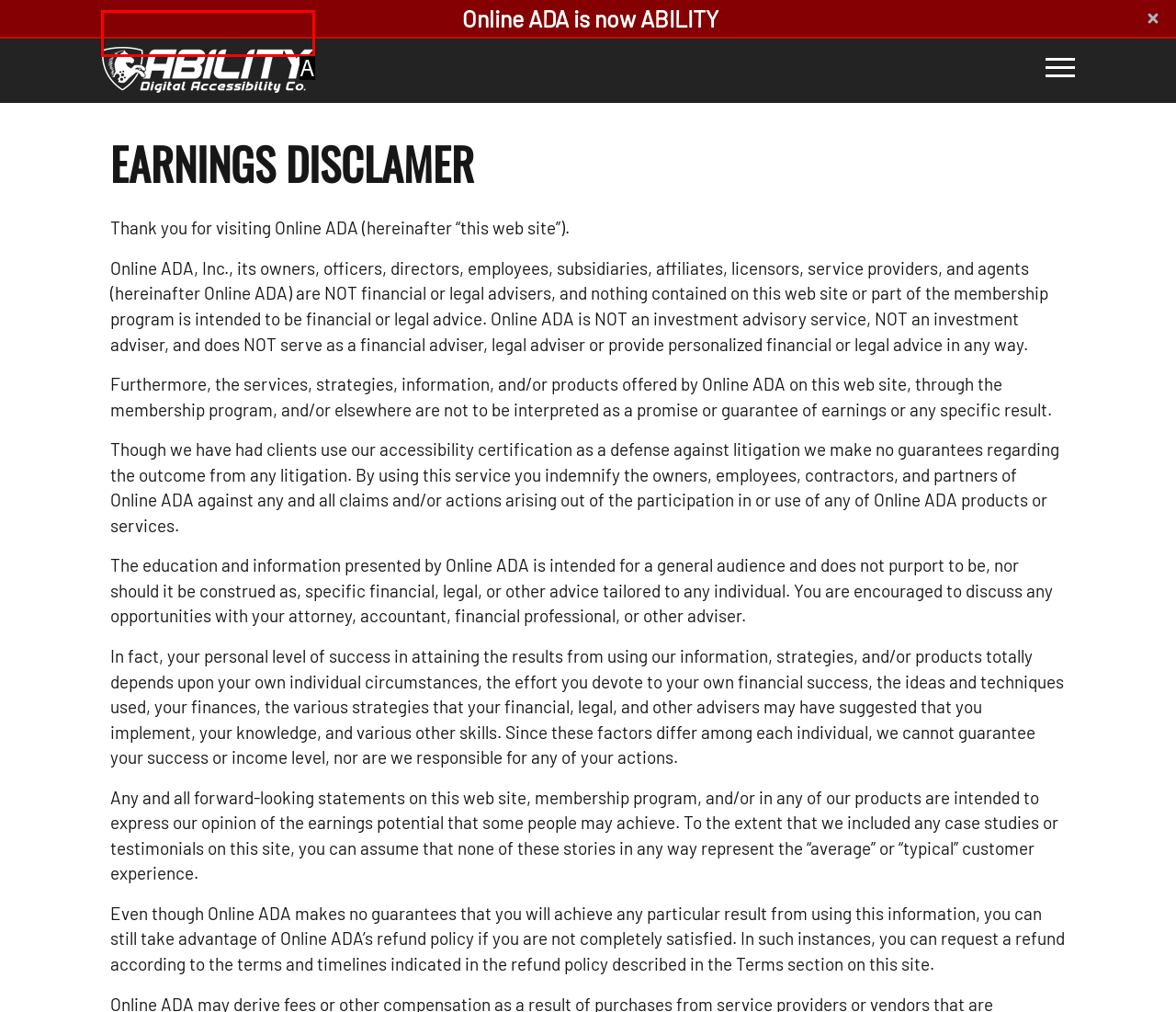Please provide the letter of the UI element that best fits the following description: parent_node: Skip header
Respond with the letter from the given choices only.

A